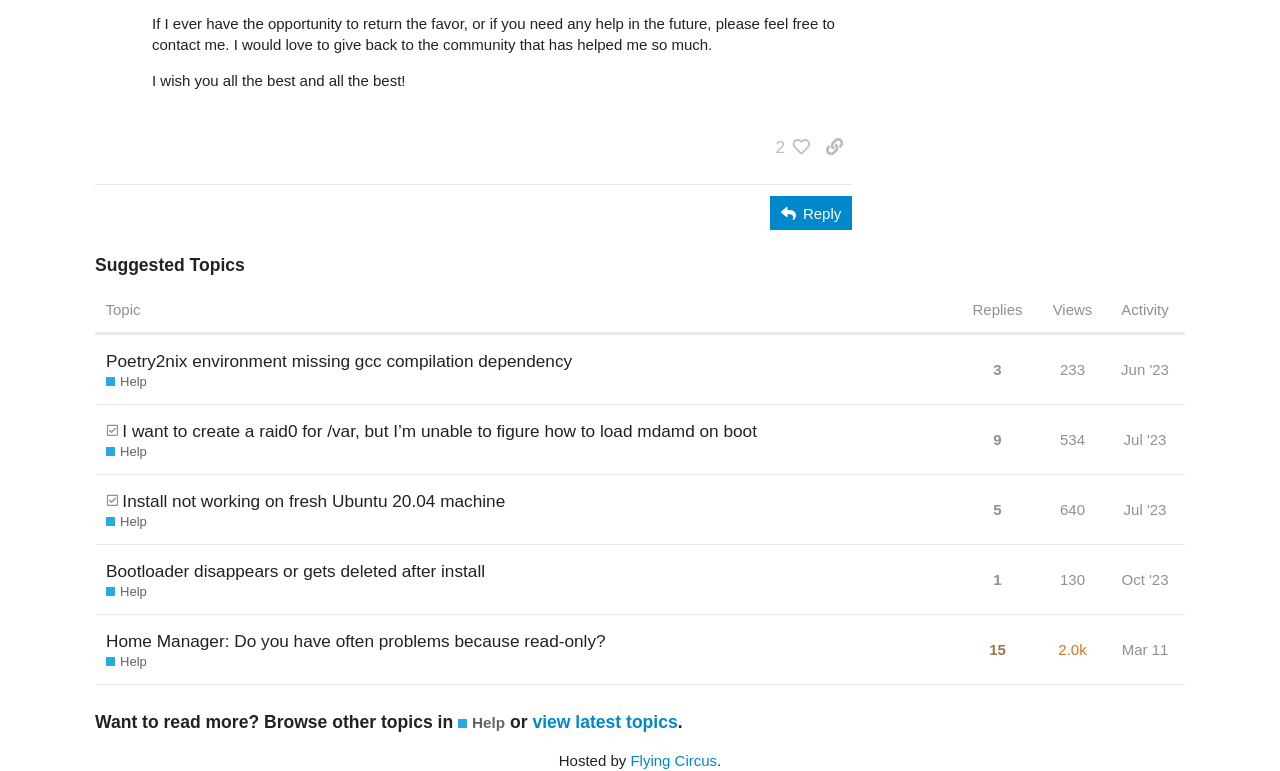Please use the details from the image to answer the following question comprehensively:
What is the title of the first suggested topic?

I looked at the first row in the 'Suggested Topics' table and found the heading element with the text 'Poetry2nix environment missing gcc compilation dependency'.